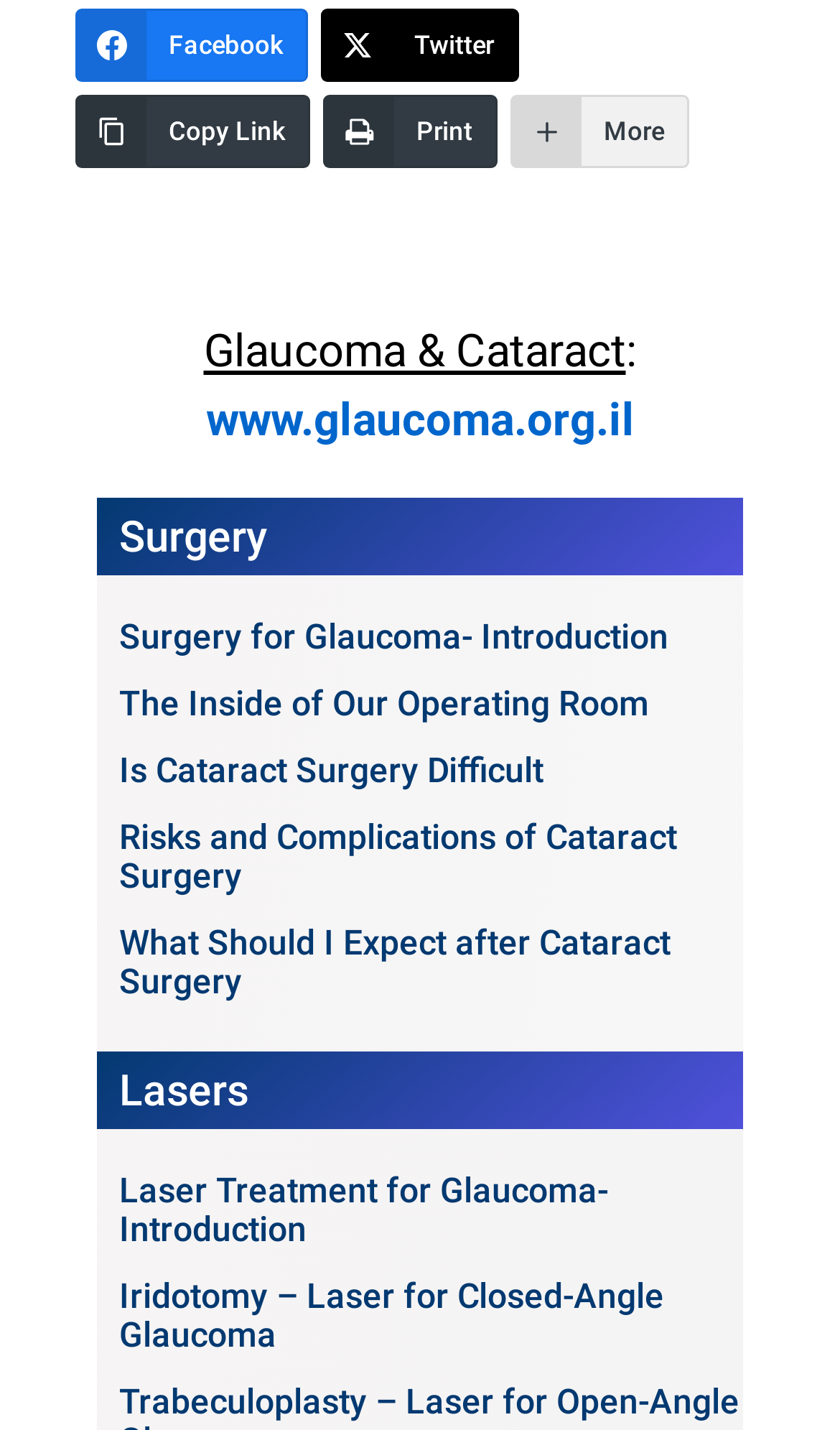Identify the coordinates of the bounding box for the element that must be clicked to accomplish the instruction: "Visit Facebook".

[0.09, 0.006, 0.367, 0.057]